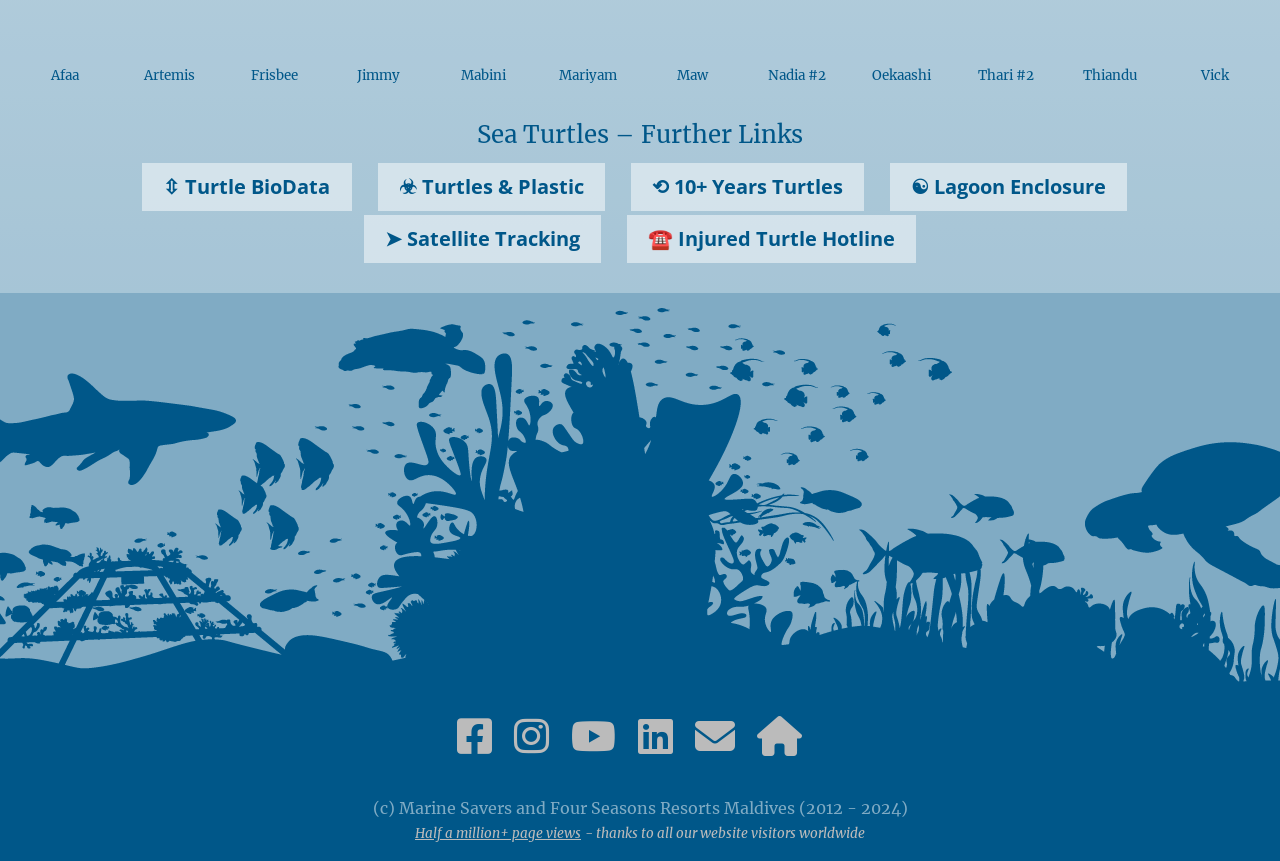Please give a concise answer to this question using a single word or phrase: 
What is the copyright information on the webpage?

(c) Marine Savers and Four Seasons Resorts Maldives (2012 - 2024)